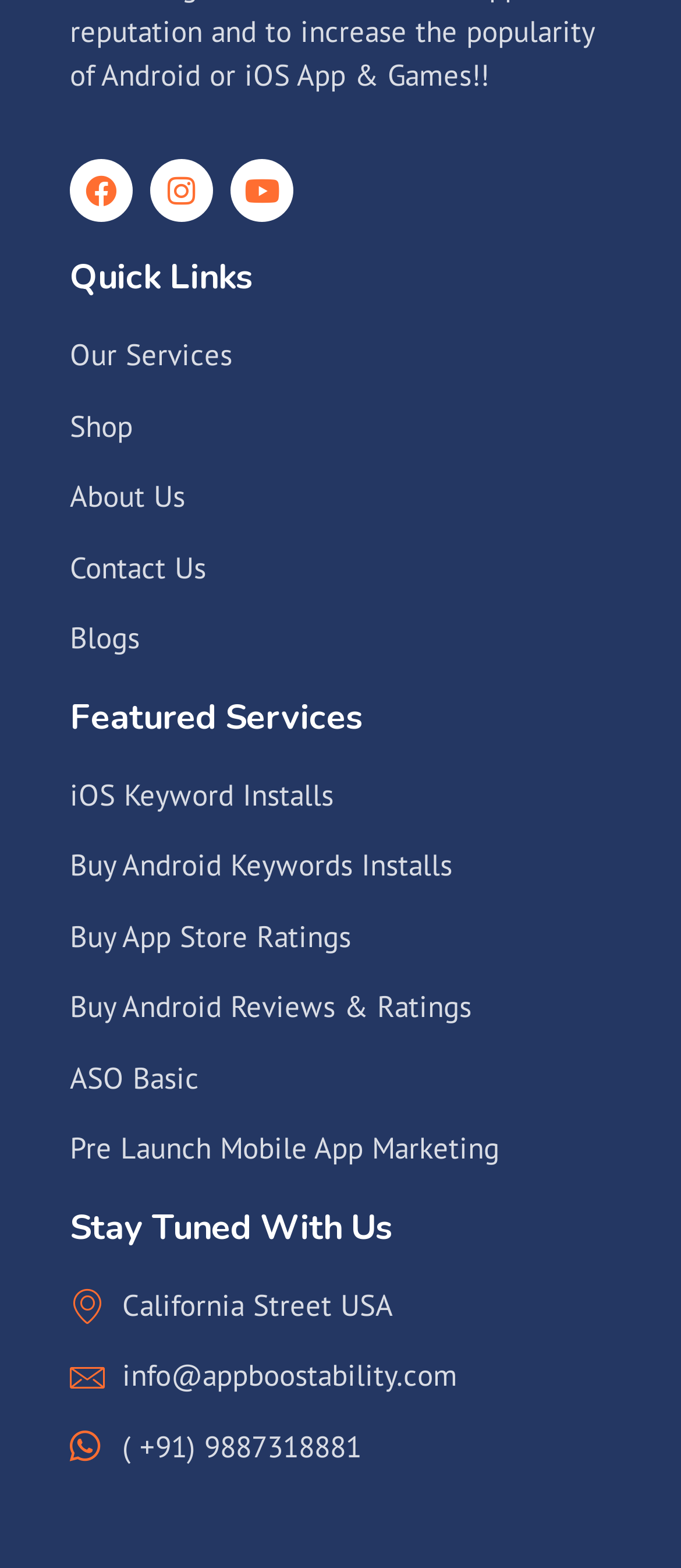Find the bounding box coordinates of the element to click in order to complete this instruction: "Explore iOS Keyword Installs". The bounding box coordinates must be four float numbers between 0 and 1, denoted as [left, top, right, bottom].

[0.103, 0.493, 0.897, 0.522]